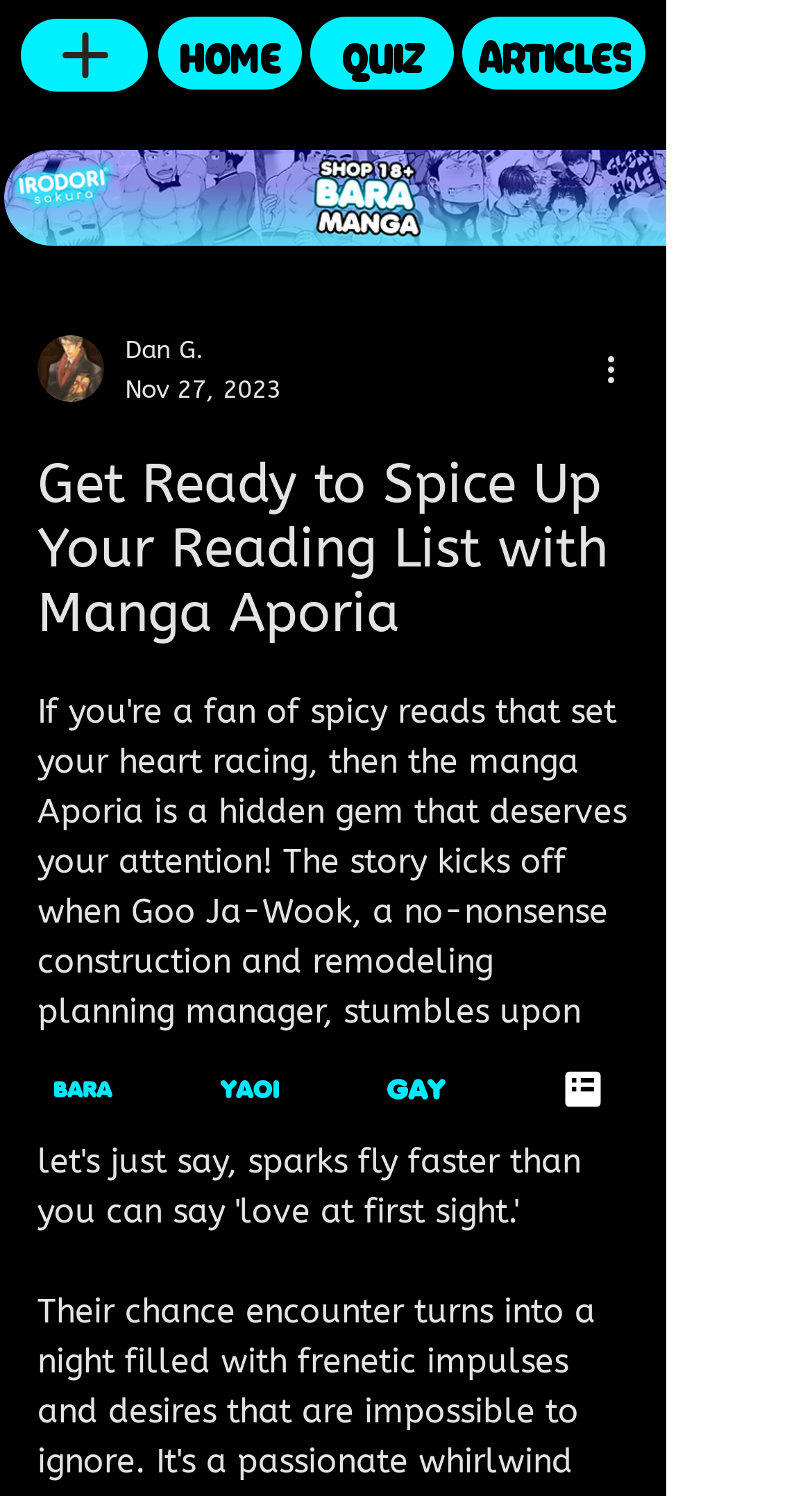What is the first menu item?
Please answer using one word or phrase, based on the screenshot.

HOME